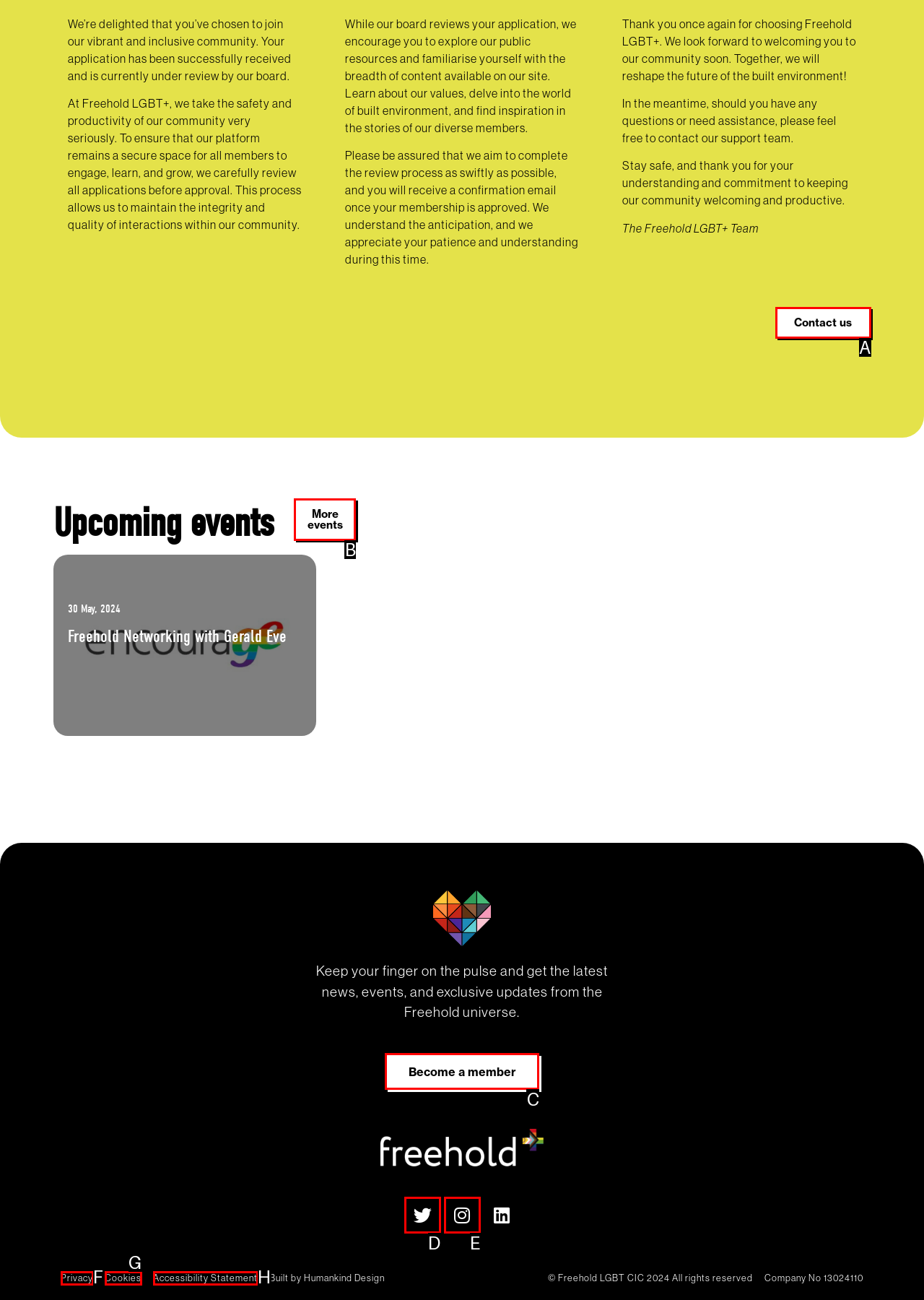Determine which option matches the element description: Become a member
Reply with the letter of the appropriate option from the options provided.

C